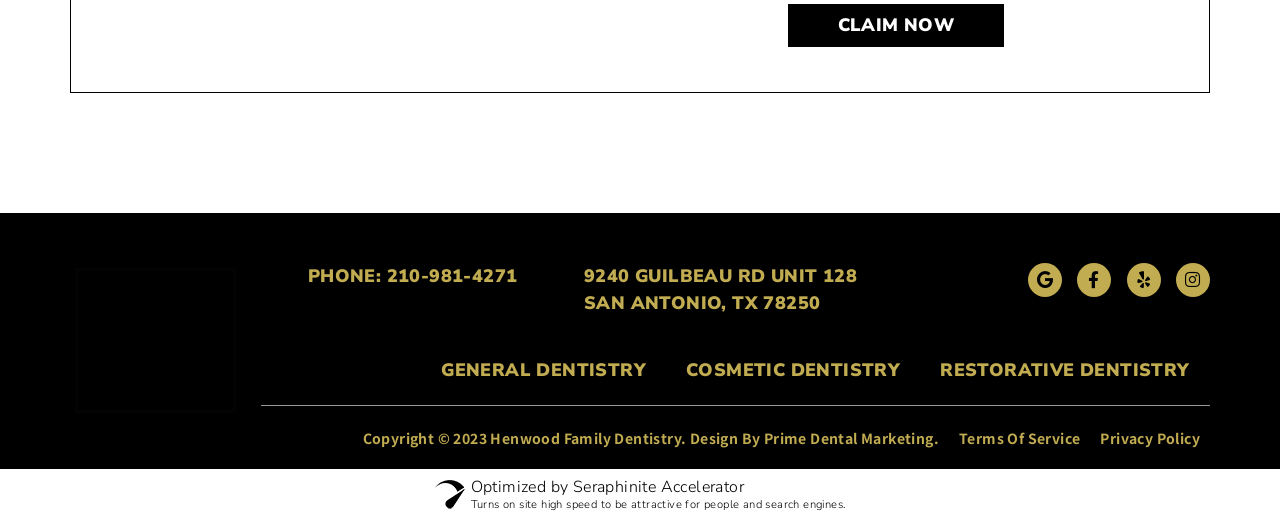Predict the bounding box coordinates of the area that should be clicked to accomplish the following instruction: "Call the office at PHONE: 210-981-4271". The bounding box coordinates should consist of four float numbers between 0 and 1, i.e., [left, top, right, bottom].

[0.24, 0.506, 0.404, 0.553]